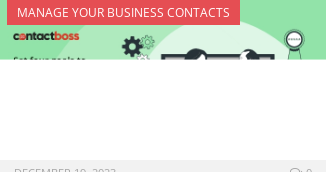Based on the image, please elaborate on the answer to the following question:
What is the date indicated in the graphic?

The caption states that below the main content, there is a date indicating 'December 19, 2023', which suggests that this date is relevant to the initiative or announcement being promoted.